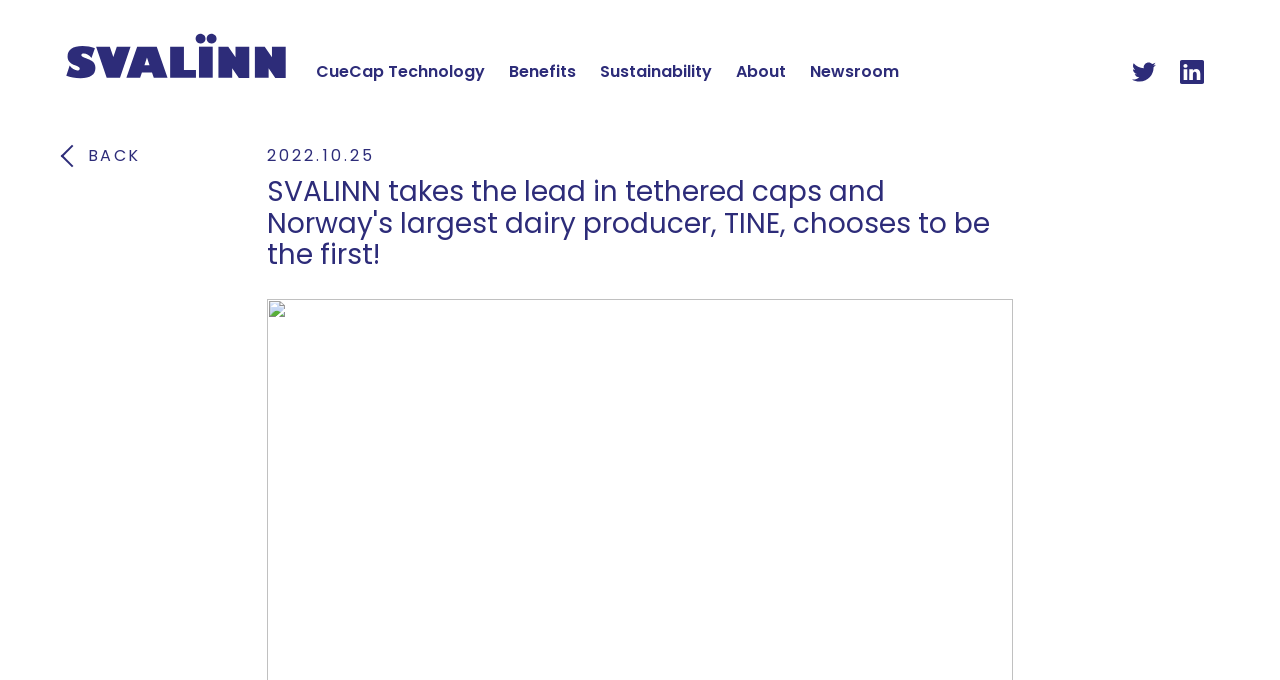Please specify the bounding box coordinates in the format (top-left x, top-left y, bottom-right x, bottom-right y), with values ranging from 0 to 1. Identify the bounding box for the UI component described as follows: Newsroom

[0.623, 0.0, 0.712, 0.141]